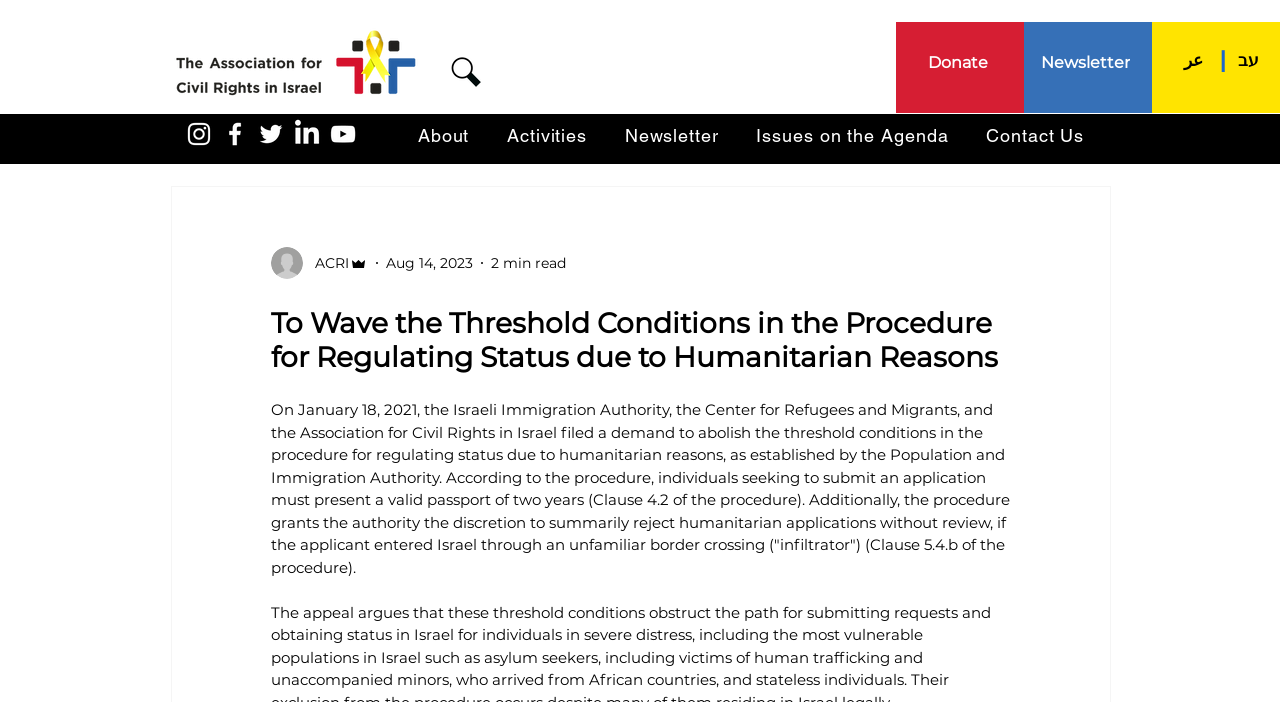Respond to the question below with a single word or phrase: What is the purpose of the procedure mentioned?

Regulating status due to humanitarian reasons